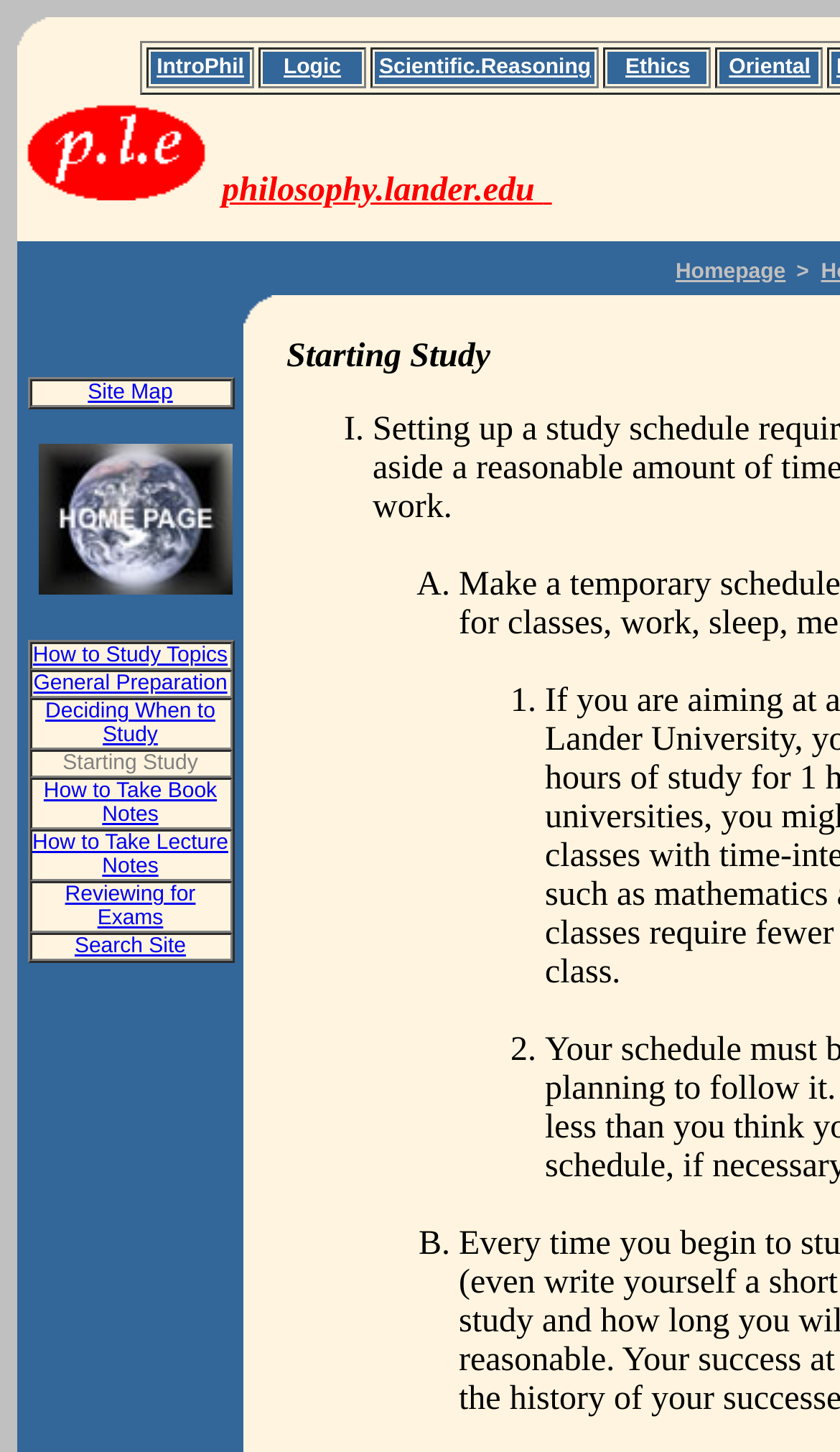Provide your answer in a single word or phrase: 
What is the title of the first column header?

IntroPhil